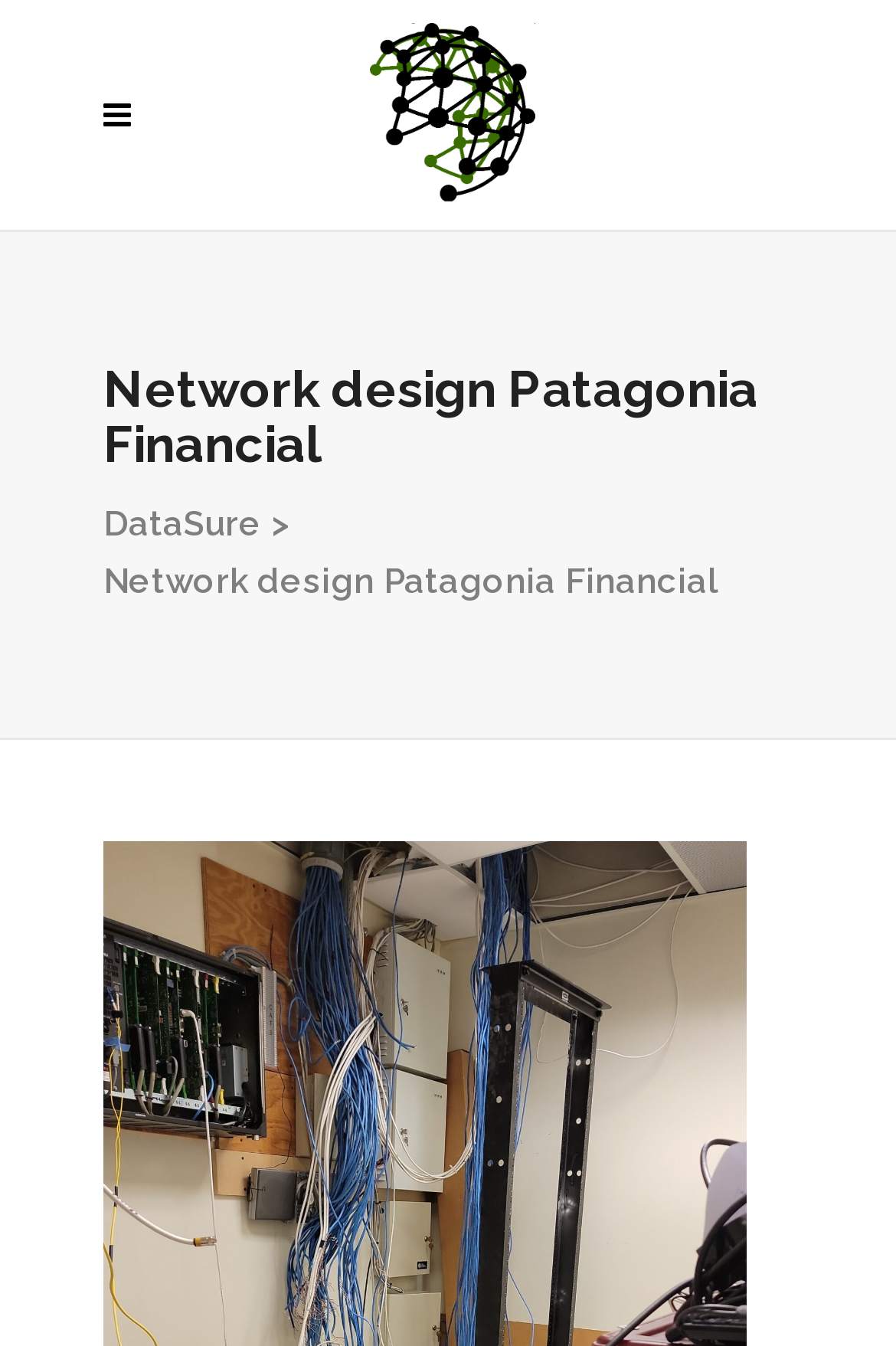What is the purpose of the '' link?
Using the information from the image, give a concise answer in one word or a short phrase.

Unknown